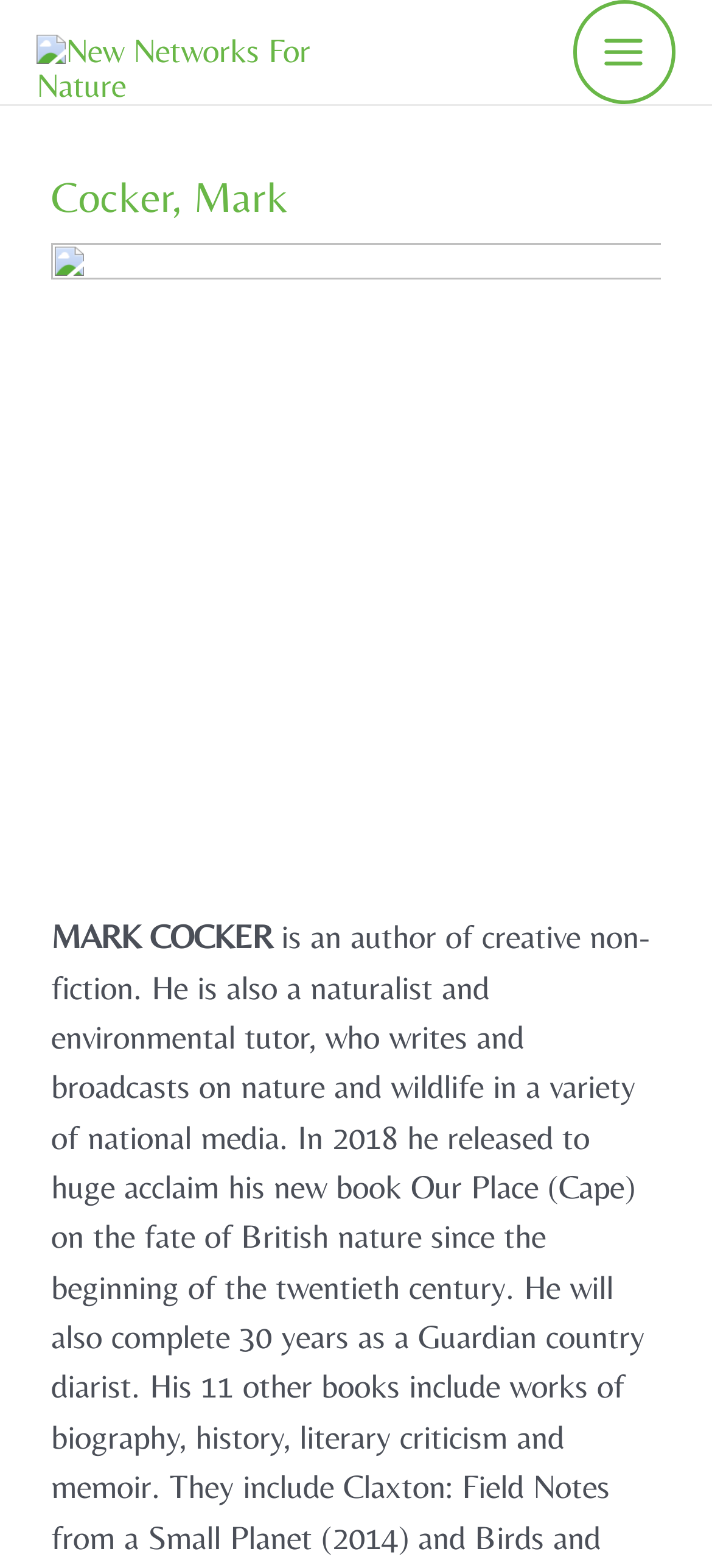Answer with a single word or phrase: 
What is the purpose of the button on the top-right corner?

Main Menu